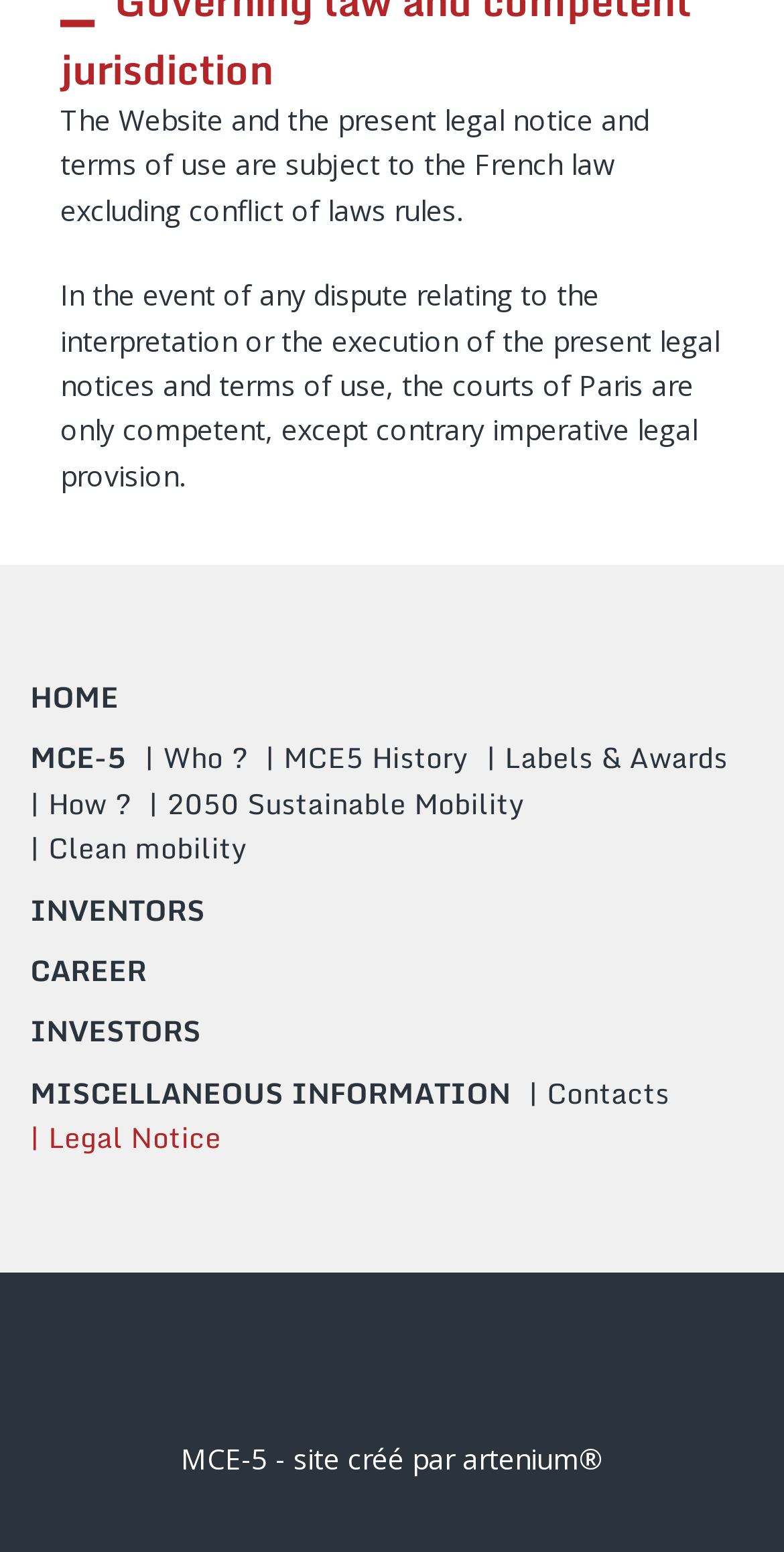How many main categories are available on the top navigation bar?
Provide a short answer using one word or a brief phrase based on the image.

7